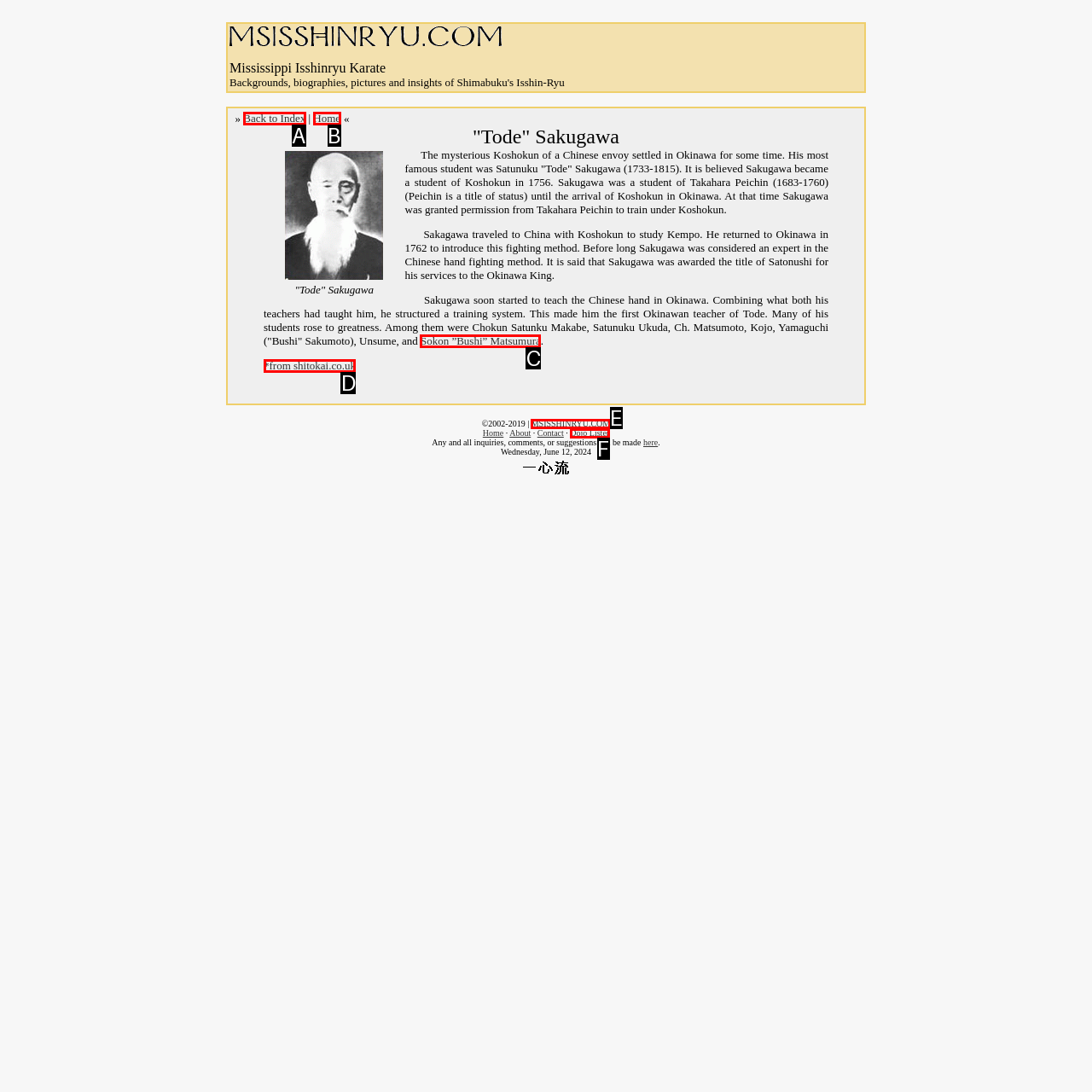Select the letter of the UI element that best matches: MSISSHINRYU.COM
Answer with the letter of the correct option directly.

E